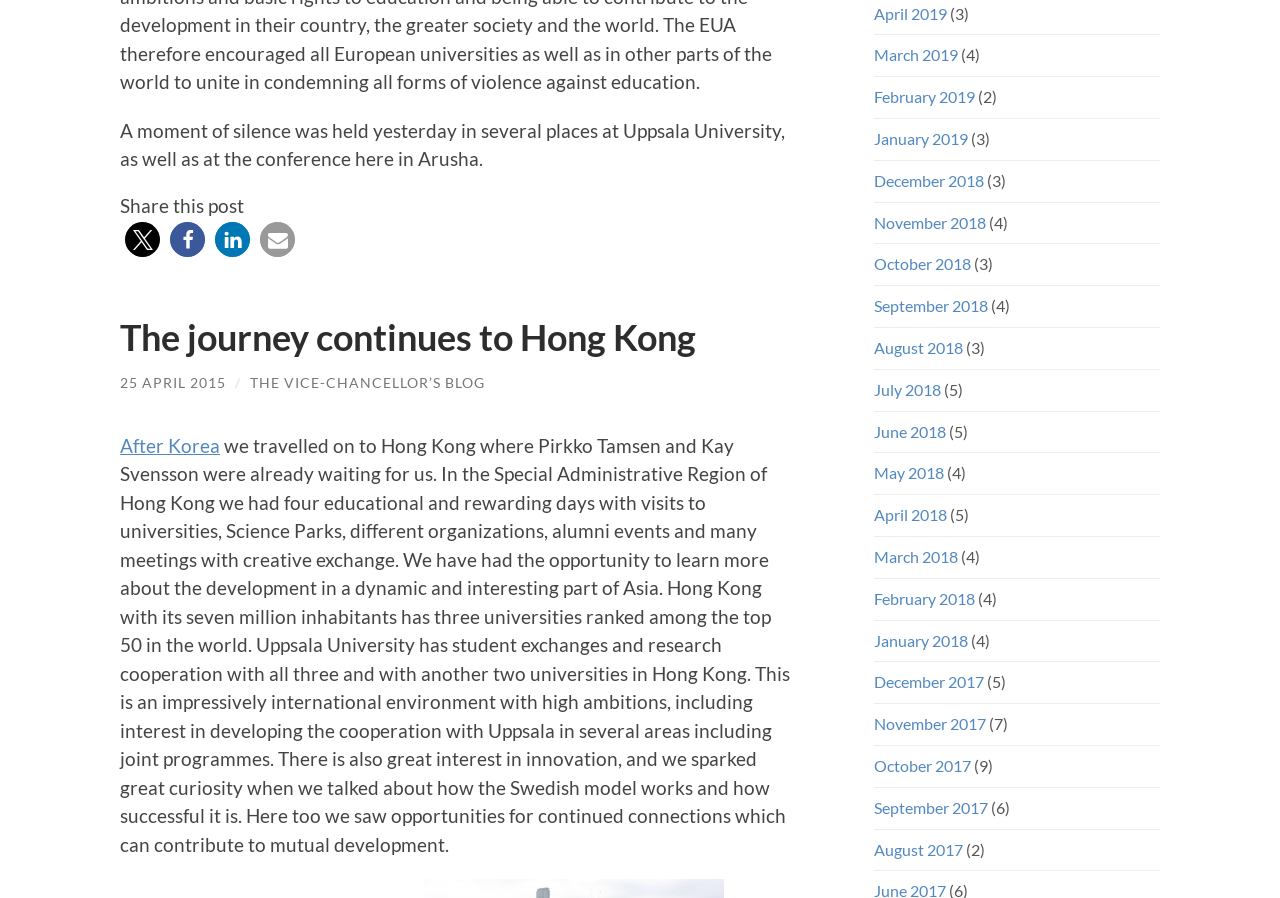Use the information in the screenshot to answer the question comprehensively: What is the topic of the blog post?

The topic of the blog post can be determined by reading the heading 'The journey continues to Hong Kong' and the subsequent text which describes the author's experience in Hong Kong.